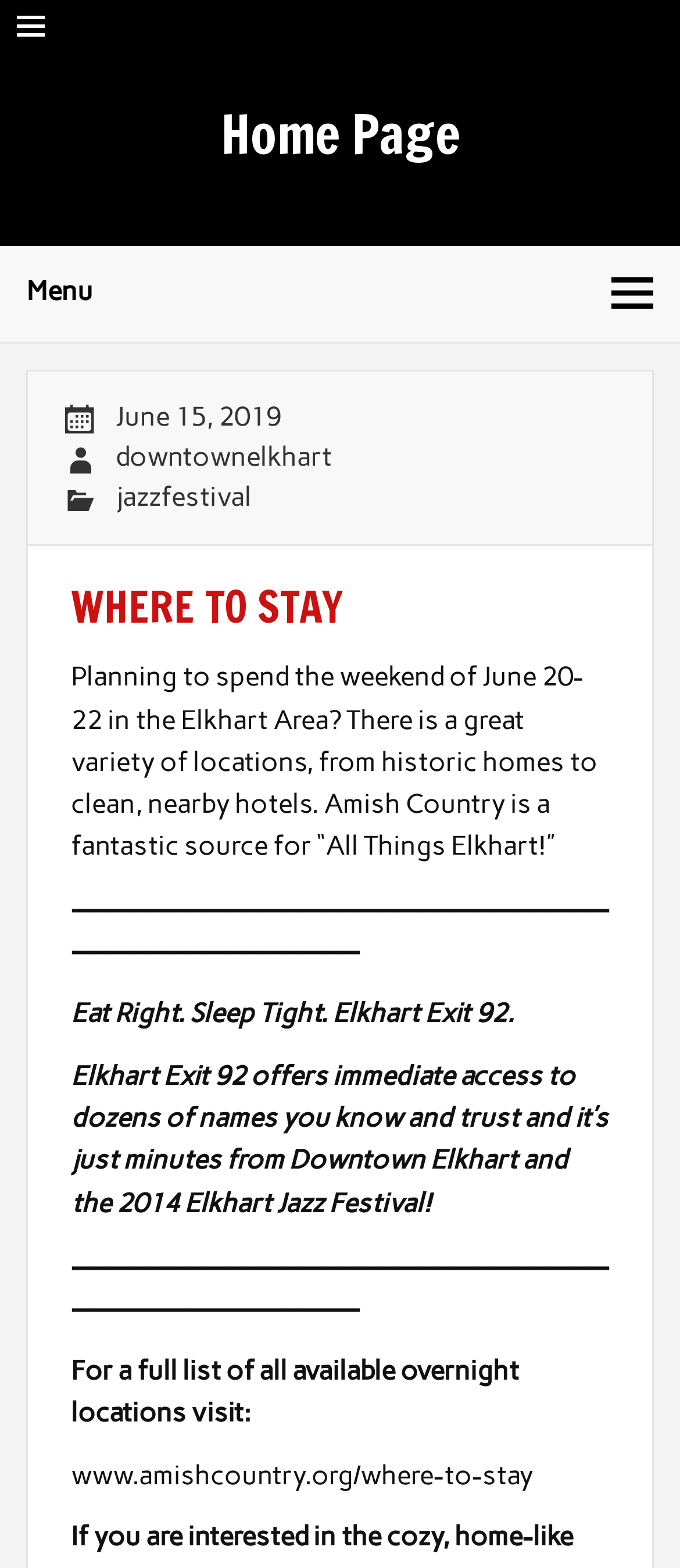What is the date mentioned for spending the weekend?
Refer to the screenshot and respond with a concise word or phrase.

June 20-22